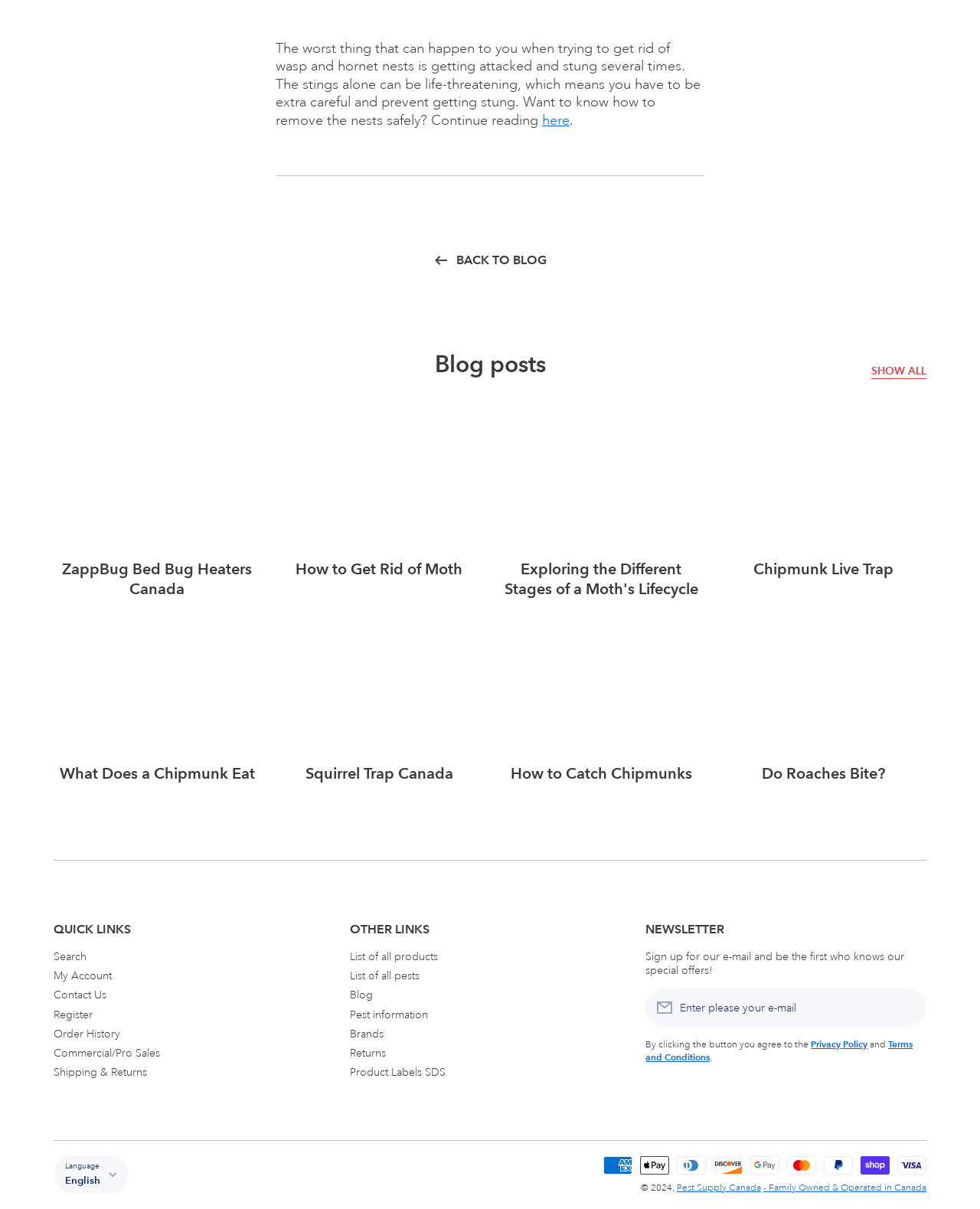Use the information in the screenshot to answer the question comprehensively: What is the purpose of the 'SHOW ALL' link?

The 'SHOW ALL' link is likely used to display all the blog posts on the webpage, allowing users to access and read more articles related to pests and pest control.